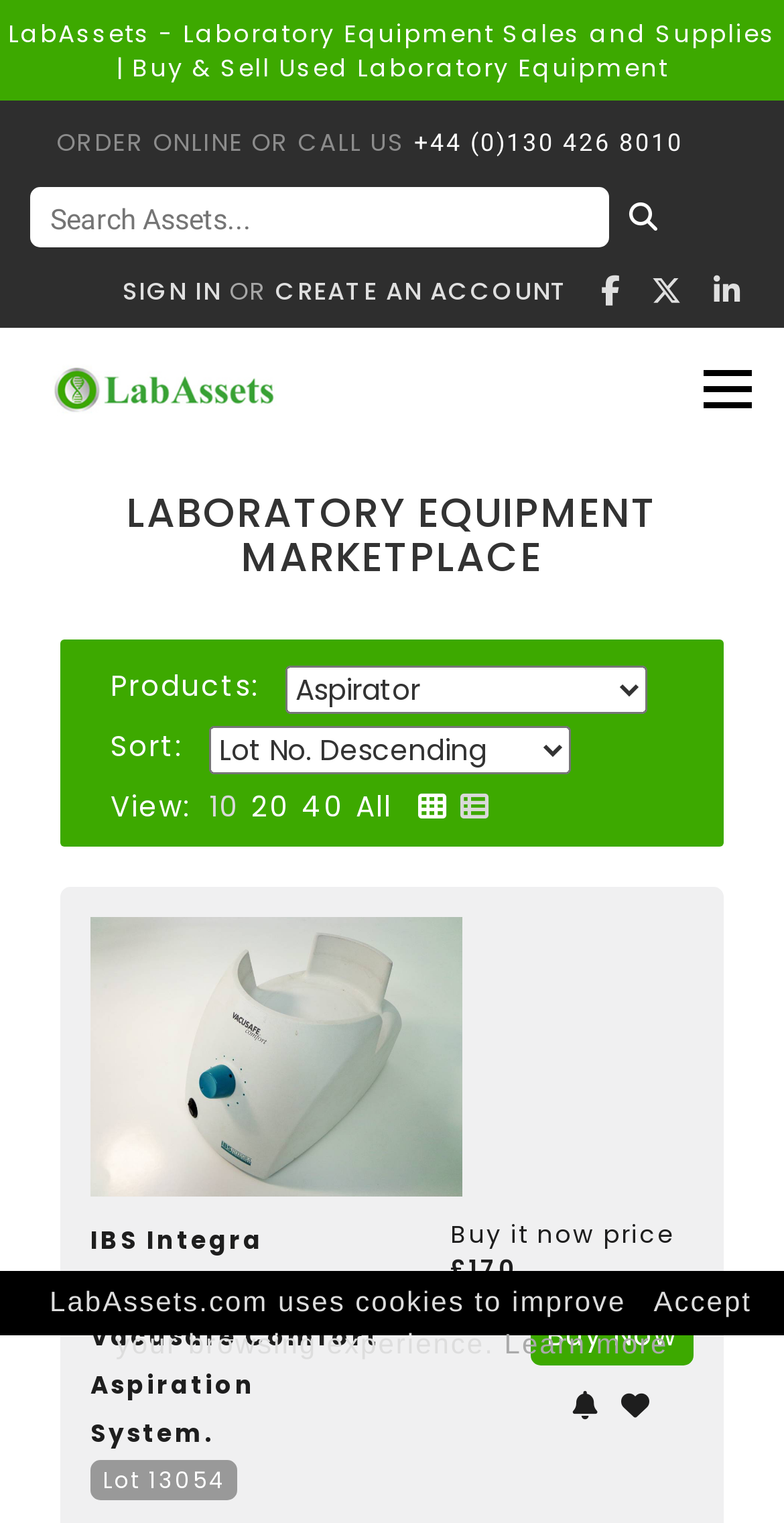Describe every aspect of the webpage comprehensively.

The webpage is a laboratory equipment marketplace, with a prominent header section at the top that spans the entire width of the page. The header contains the website's title, "LabAssets - Laboratory Equipment Sales and Supplies | Buy & Sell Used Laboratory Equipment", along with a search bar, a "SIGN IN OR CREATE AN ACCOUNT" link, and several other links and buttons.

Below the header, there is a section with a heading "LABORATORY EQUIPMENT MARKETPLACE" that takes up most of the page's width. This section contains a products list with filtering and sorting options. There are two dropdown menus, one for selecting products and another for sorting, along with a "View" dropdown menu that allows users to choose the number of items to display per page.

The main content area of the page displays a list of laboratory equipment items, each with an image, a title, and a price. The first item listed is an "IBS Integra Biosciences Vacusafe Comfort Aspiration System" with a price of £170. Each item has a "Buy Now" link and a "Grid View" or "List View" link to switch between display modes.

At the bottom of the page, there is a notification bar with a message about the website using cookies to improve the browsing experience, along with an "Accept" button and a "Learn more" link.